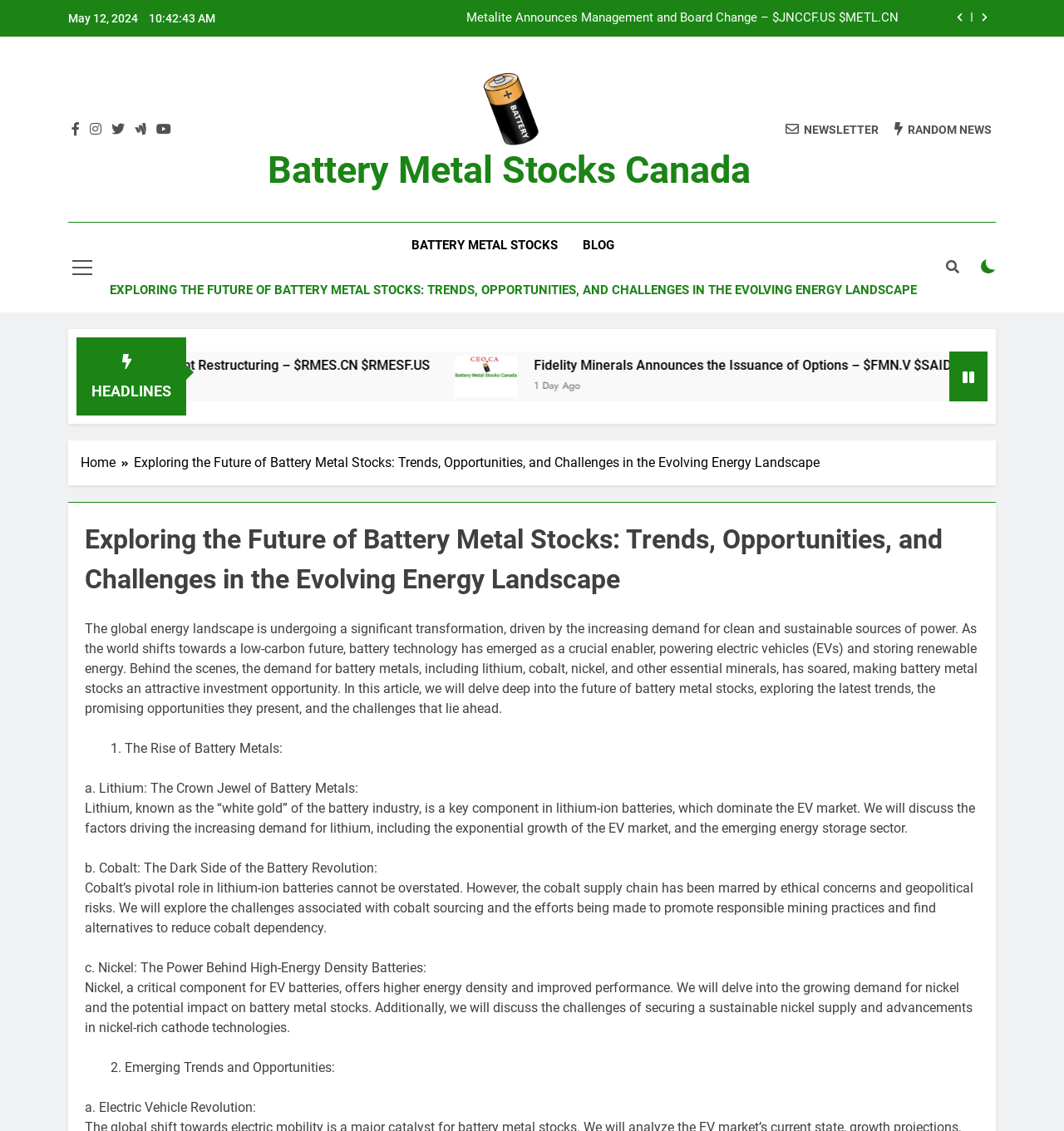Please determine the bounding box coordinates of the area that needs to be clicked to complete this task: 'Click the share button'. The coordinates must be four float numbers between 0 and 1, formatted as [left, top, right, bottom].

[0.891, 0.007, 0.912, 0.024]